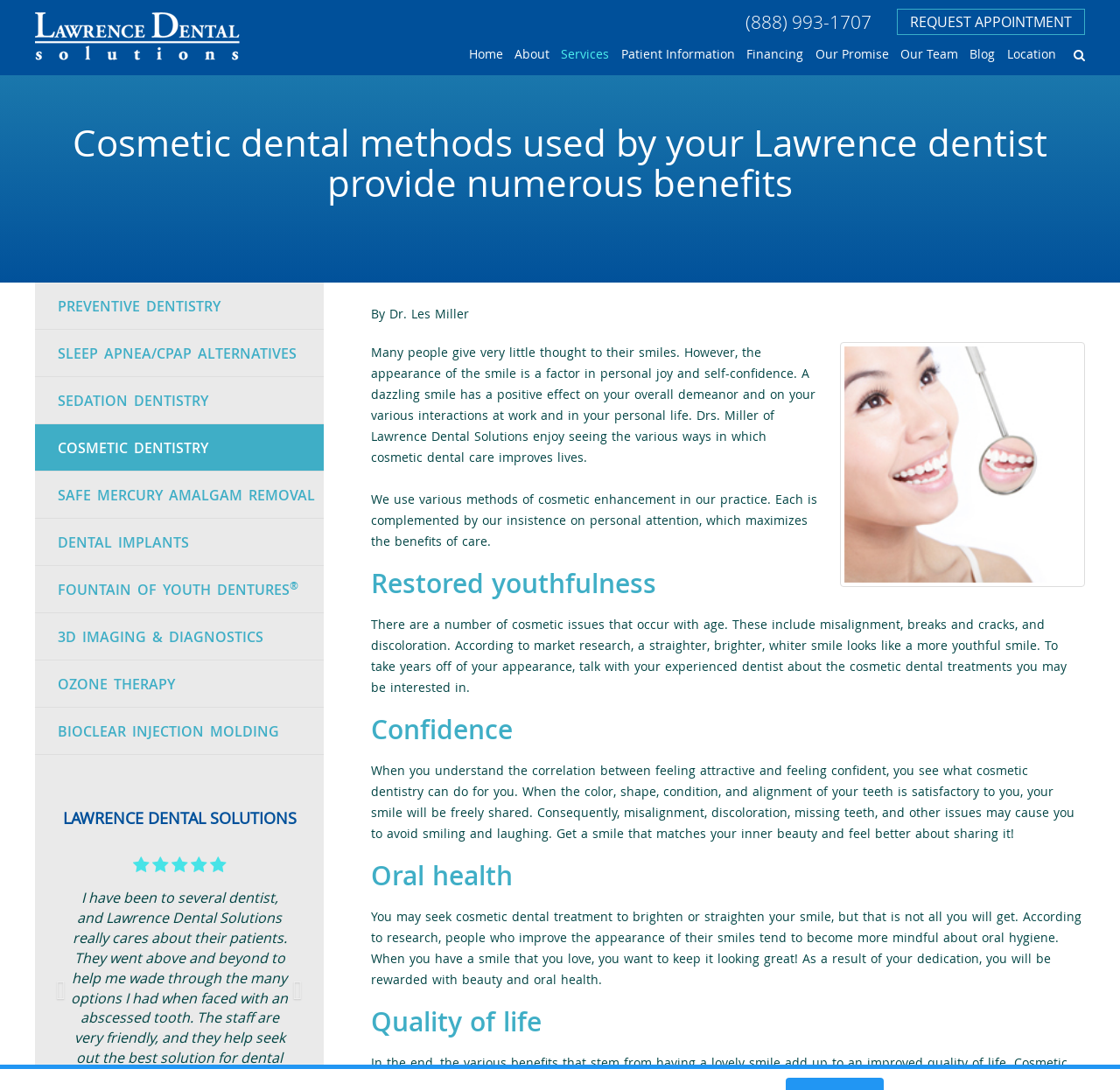Locate the bounding box coordinates of the element that should be clicked to fulfill the instruction: "Call the phone number".

[0.666, 0.009, 0.778, 0.031]